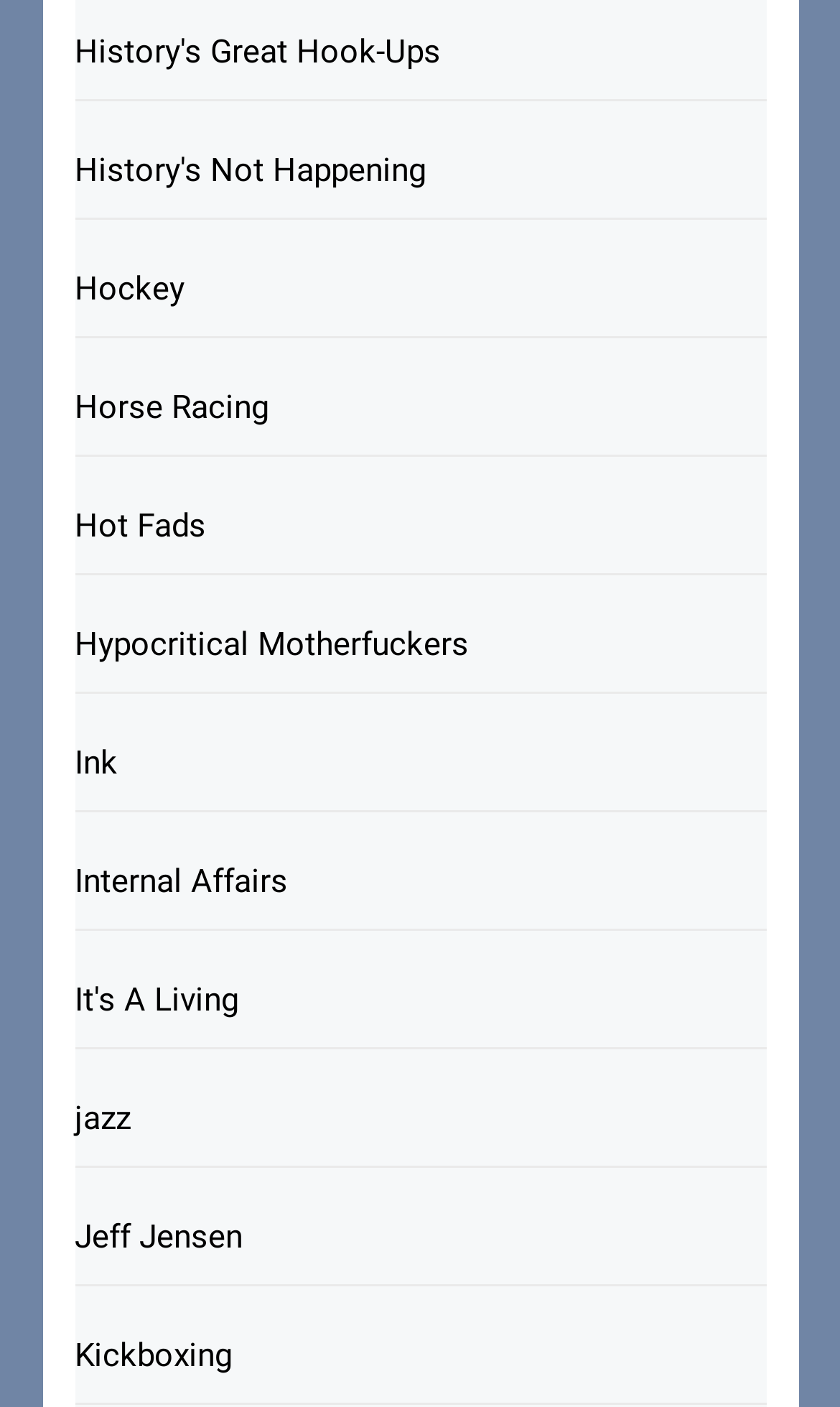Locate the bounding box coordinates of the clickable element to fulfill the following instruction: "Explore Bodybuilding items". Provide the coordinates as four float numbers between 0 and 1 in the format [left, top, right, bottom].

None